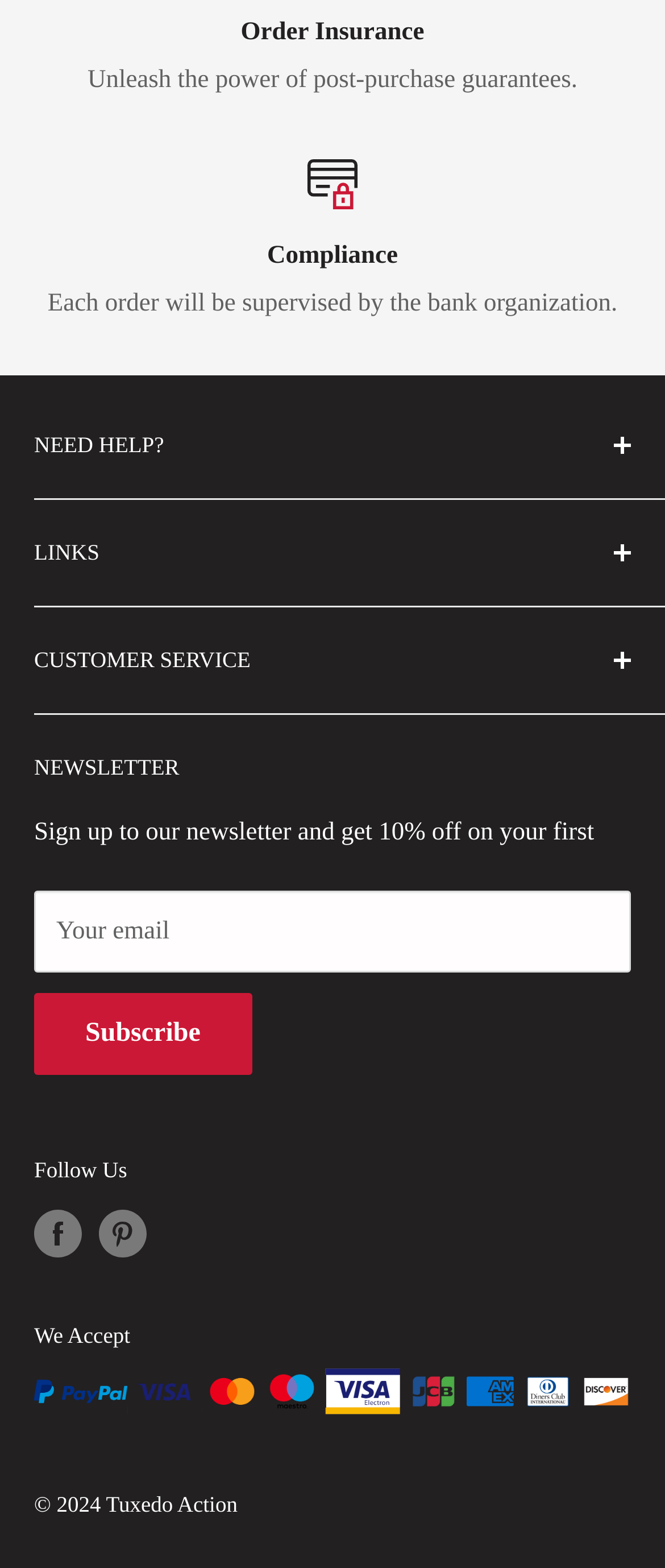Please locate the bounding box coordinates of the element that needs to be clicked to achieve the following instruction: "Follow us on Facebook". The coordinates should be four float numbers between 0 and 1, i.e., [left, top, right, bottom].

[0.051, 0.772, 0.123, 0.802]